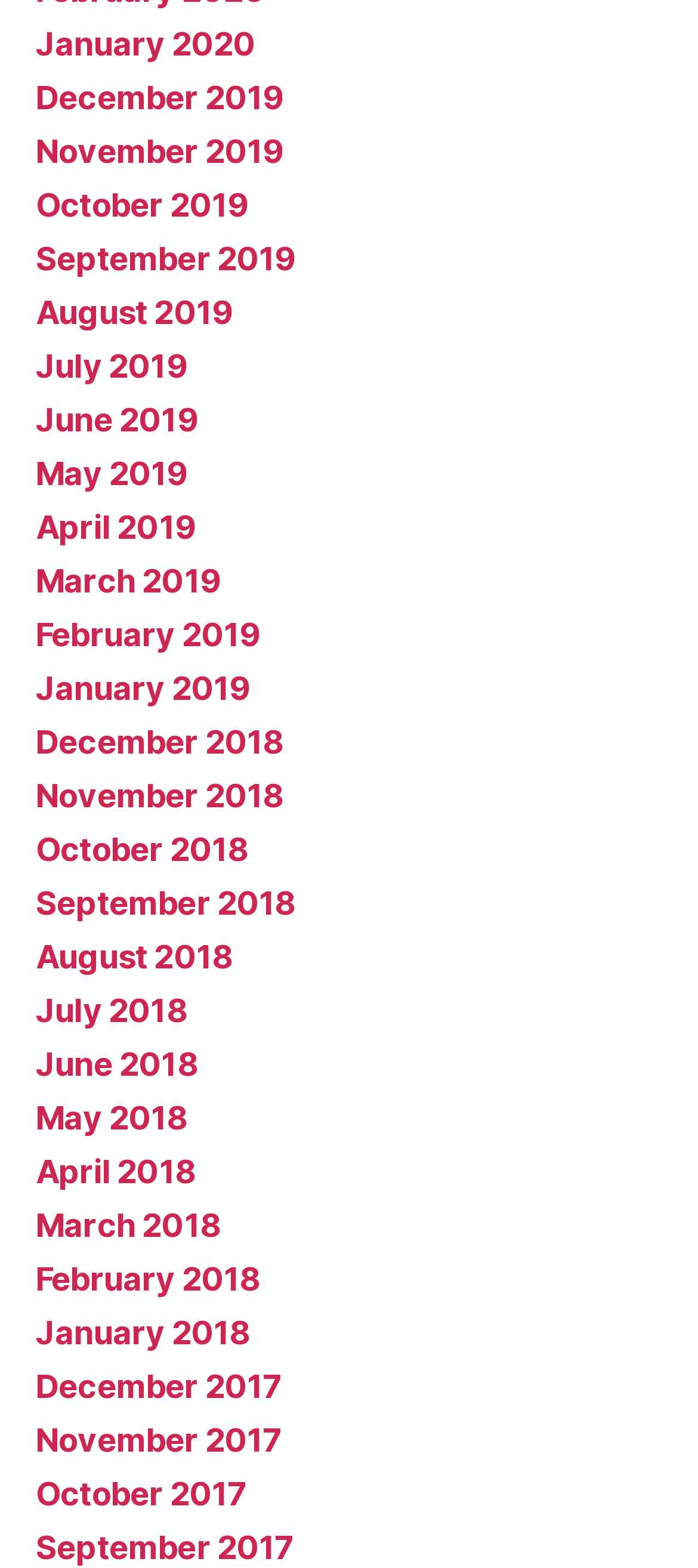Find the bounding box coordinates of the element I should click to carry out the following instruction: "View Geriatrics".

None